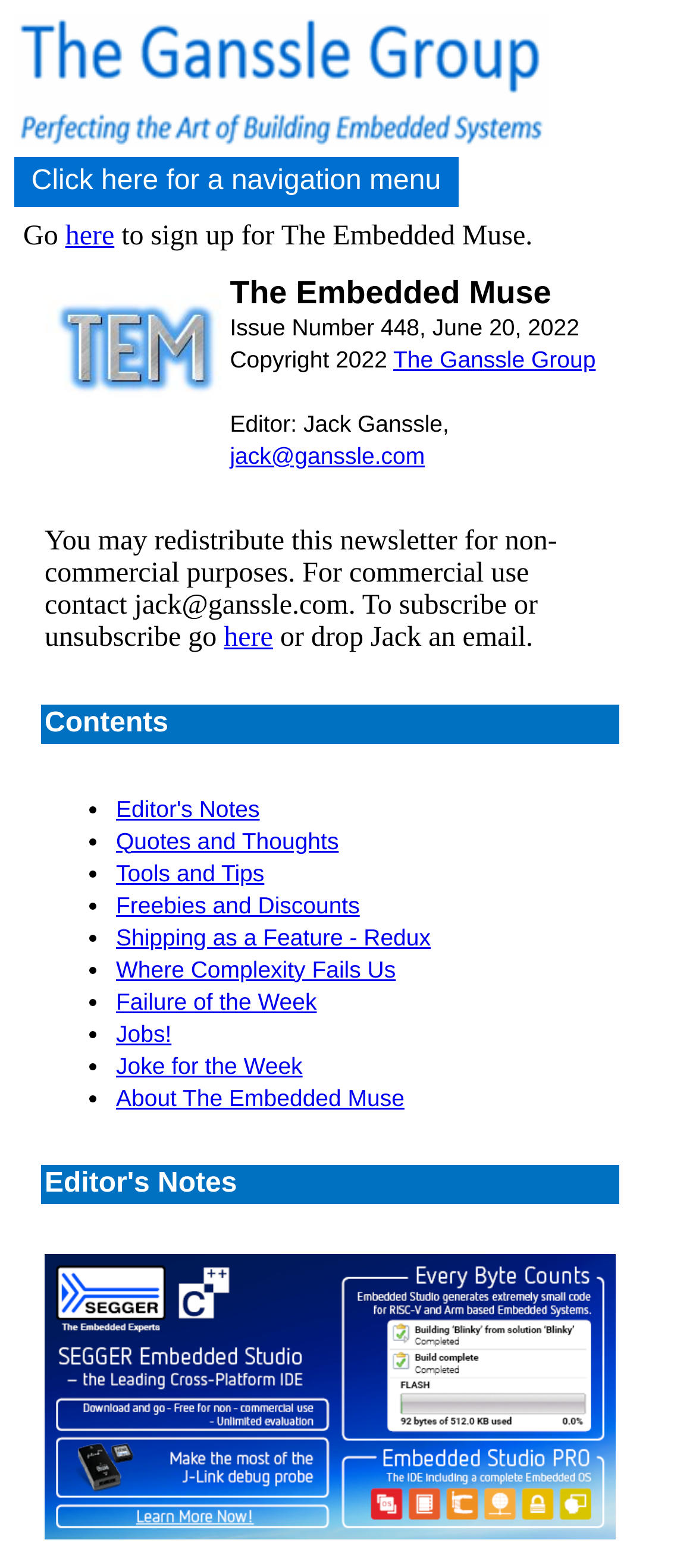Please answer the following question using a single word or phrase: 
Who is the editor of the newsletter?

Jack Ganssle